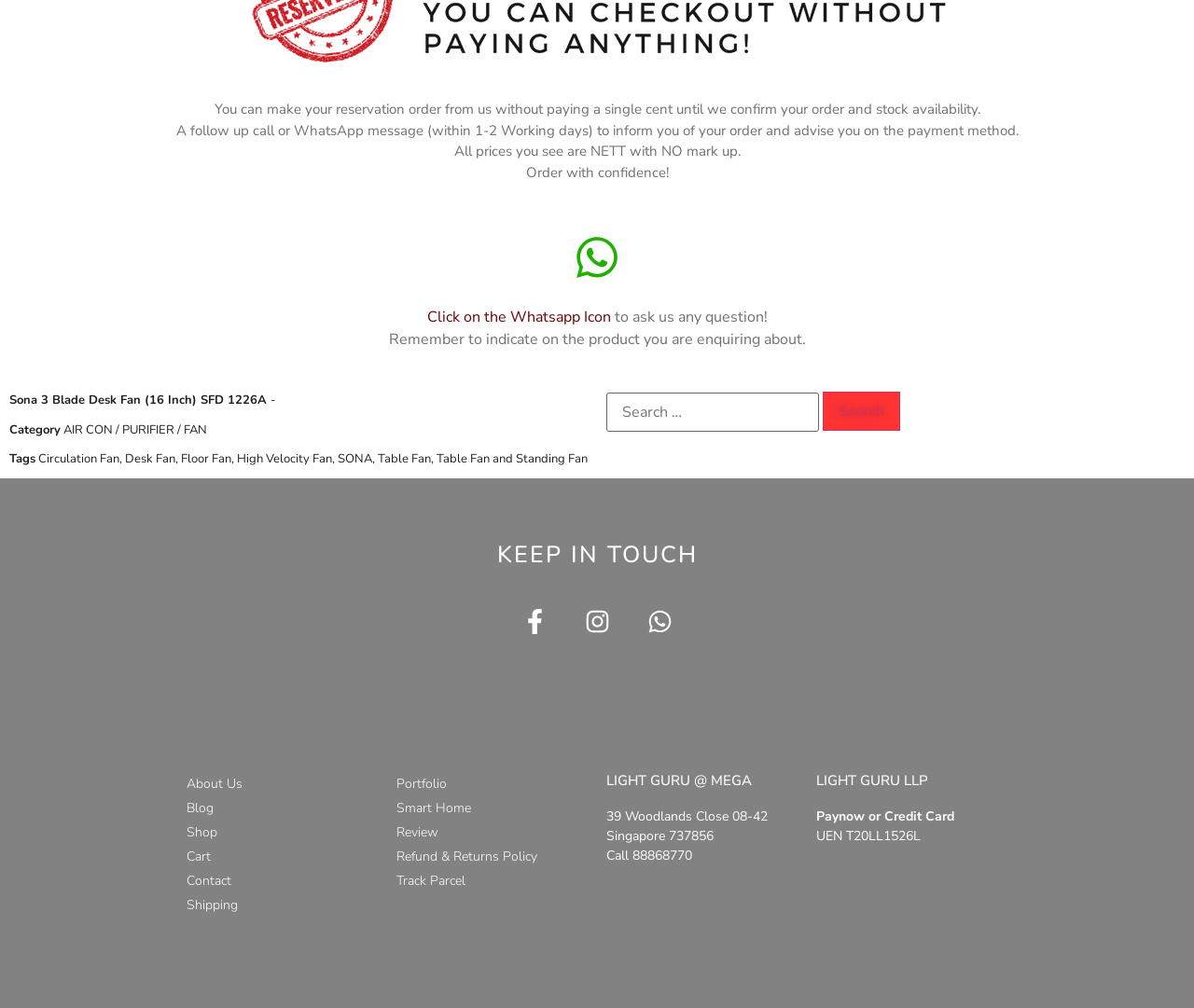Find the bounding box coordinates of the element to click in order to complete this instruction: "Contact us through Facebook". The bounding box coordinates must be four float numbers between 0 and 1, denoted as [left, top, right, bottom].

[0.437, 0.604, 0.458, 0.629]